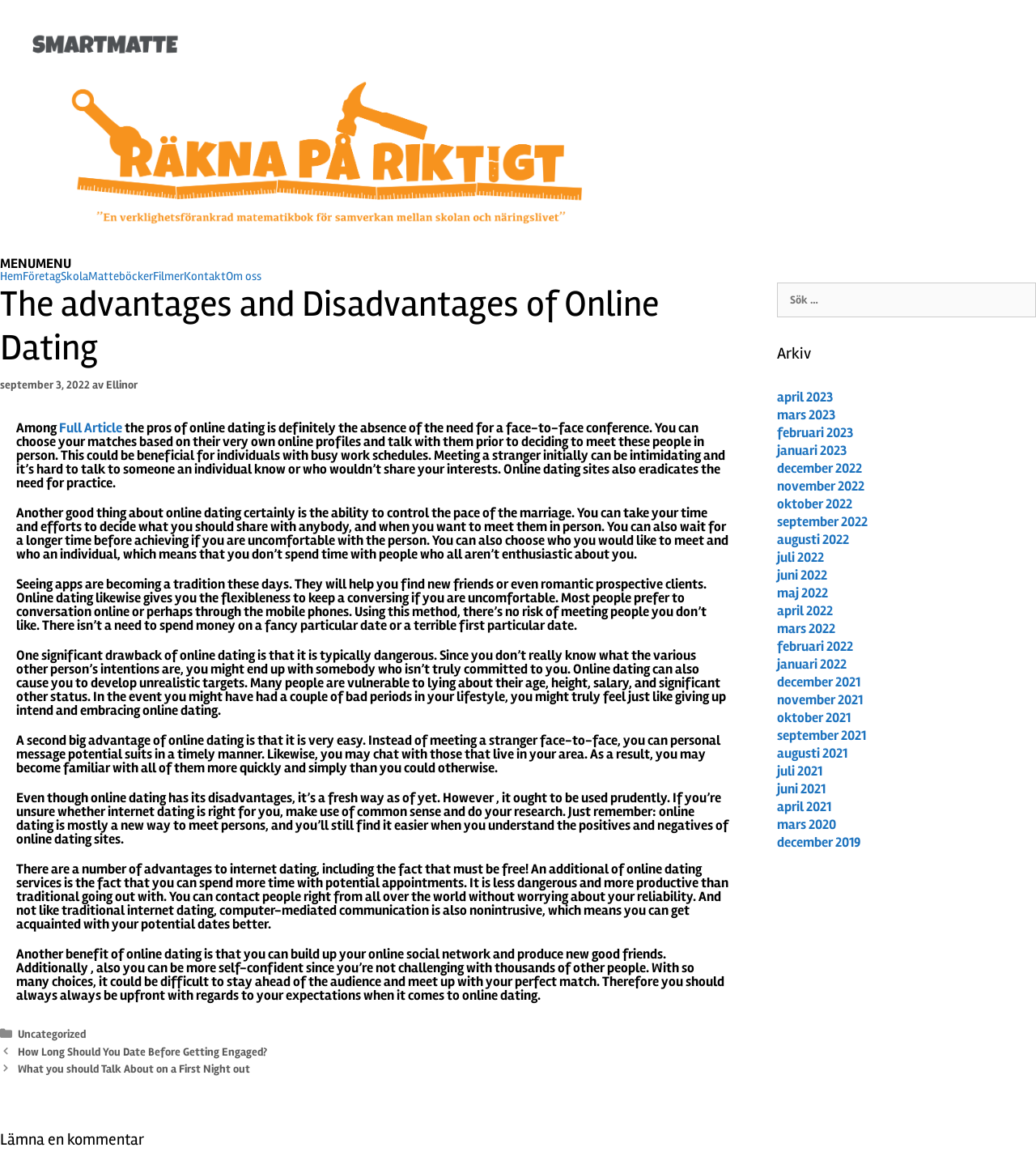From the details in the image, provide a thorough response to the question: What is the title of the article?

I found the title of the article by looking at the heading element with the text 'The advantages and Disadvantages of Online Dating' which is located at the top of the article section.